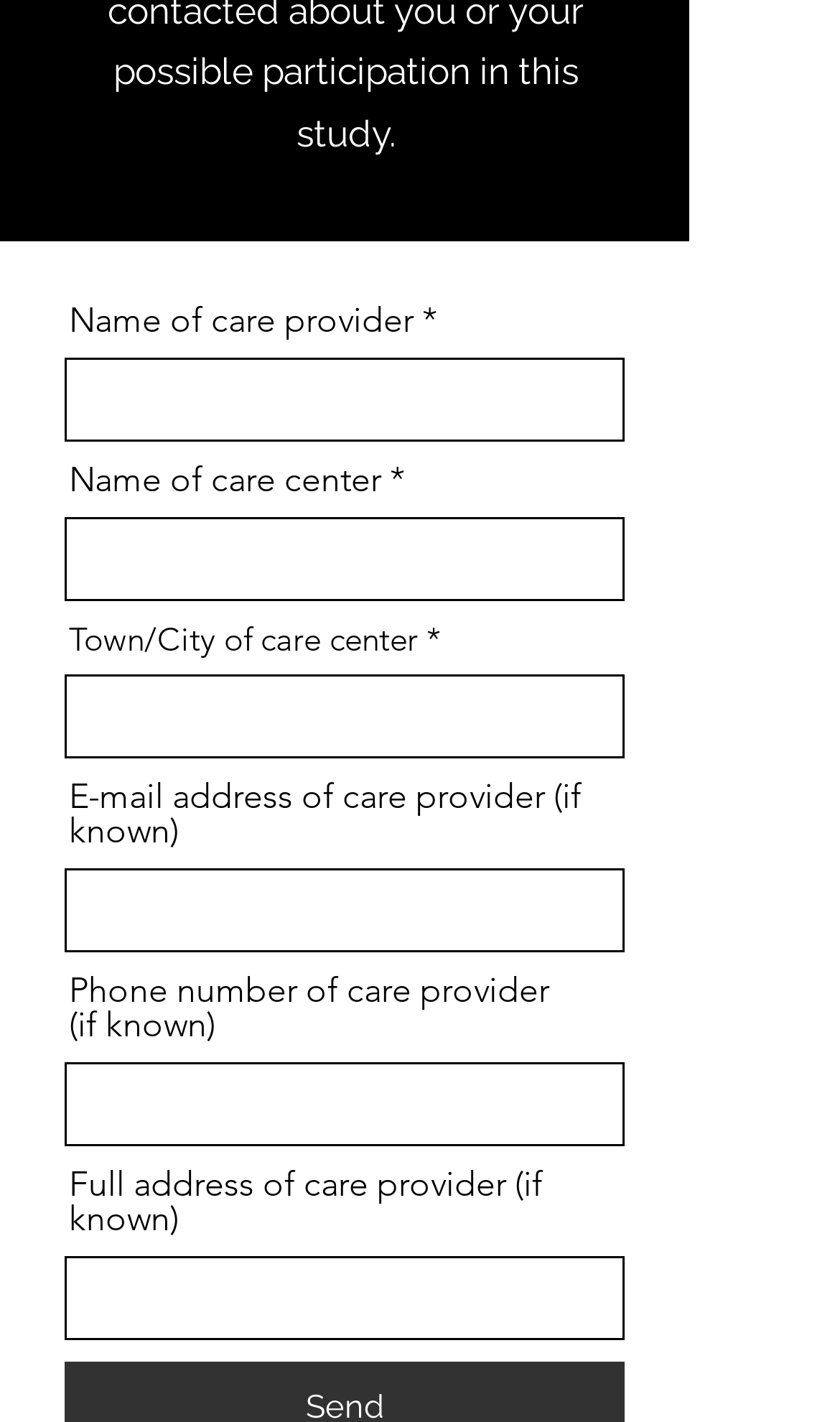Determine the bounding box coordinates for the HTML element mentioned in the following description: "name="name-of care center"". The coordinates should be a list of four floats ranging from 0 to 1, represented as [left, top, right, bottom].

[0.077, 0.364, 0.744, 0.423]